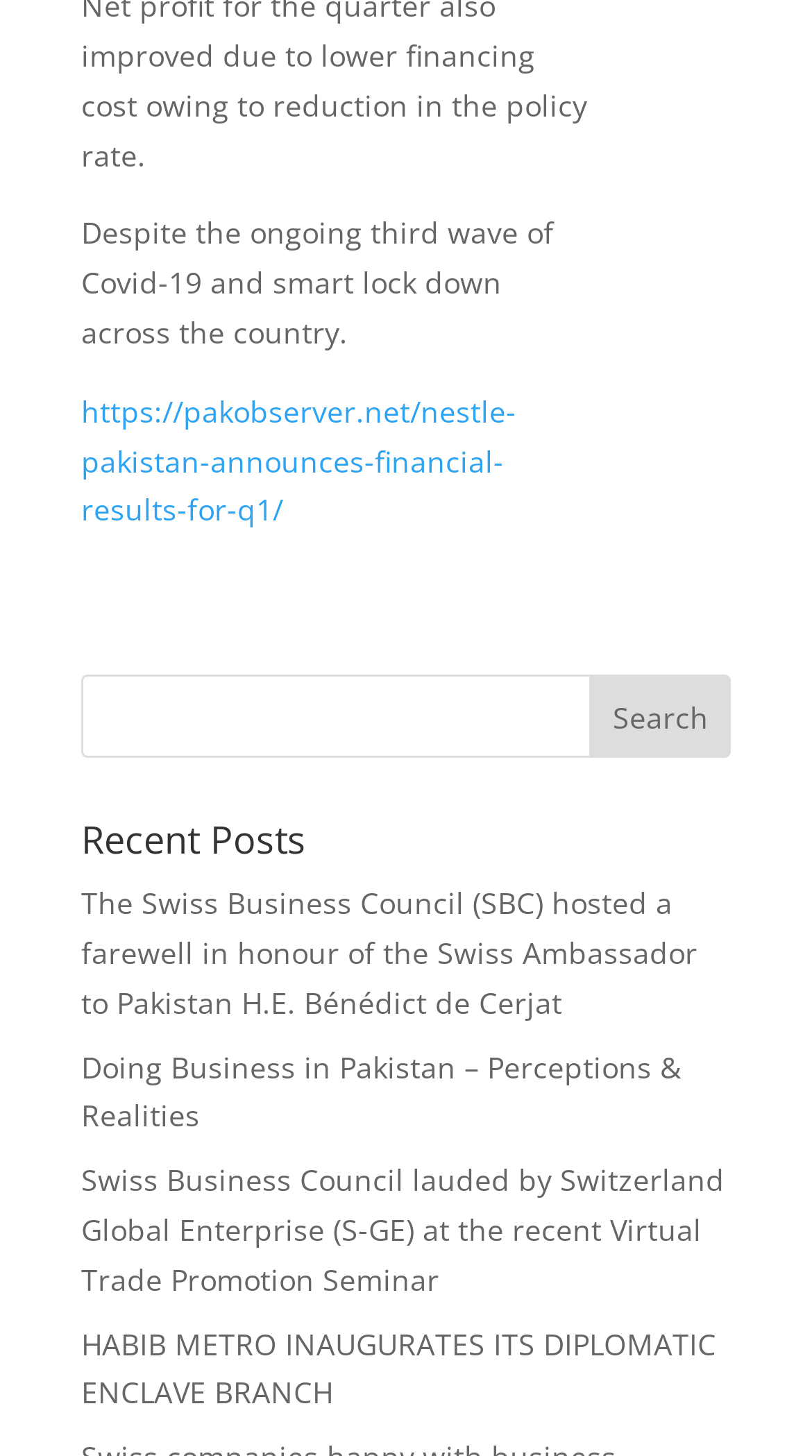What is the name of the bank that inaugurated a new branch? Please answer the question using a single word or phrase based on the image.

HABIB METRO